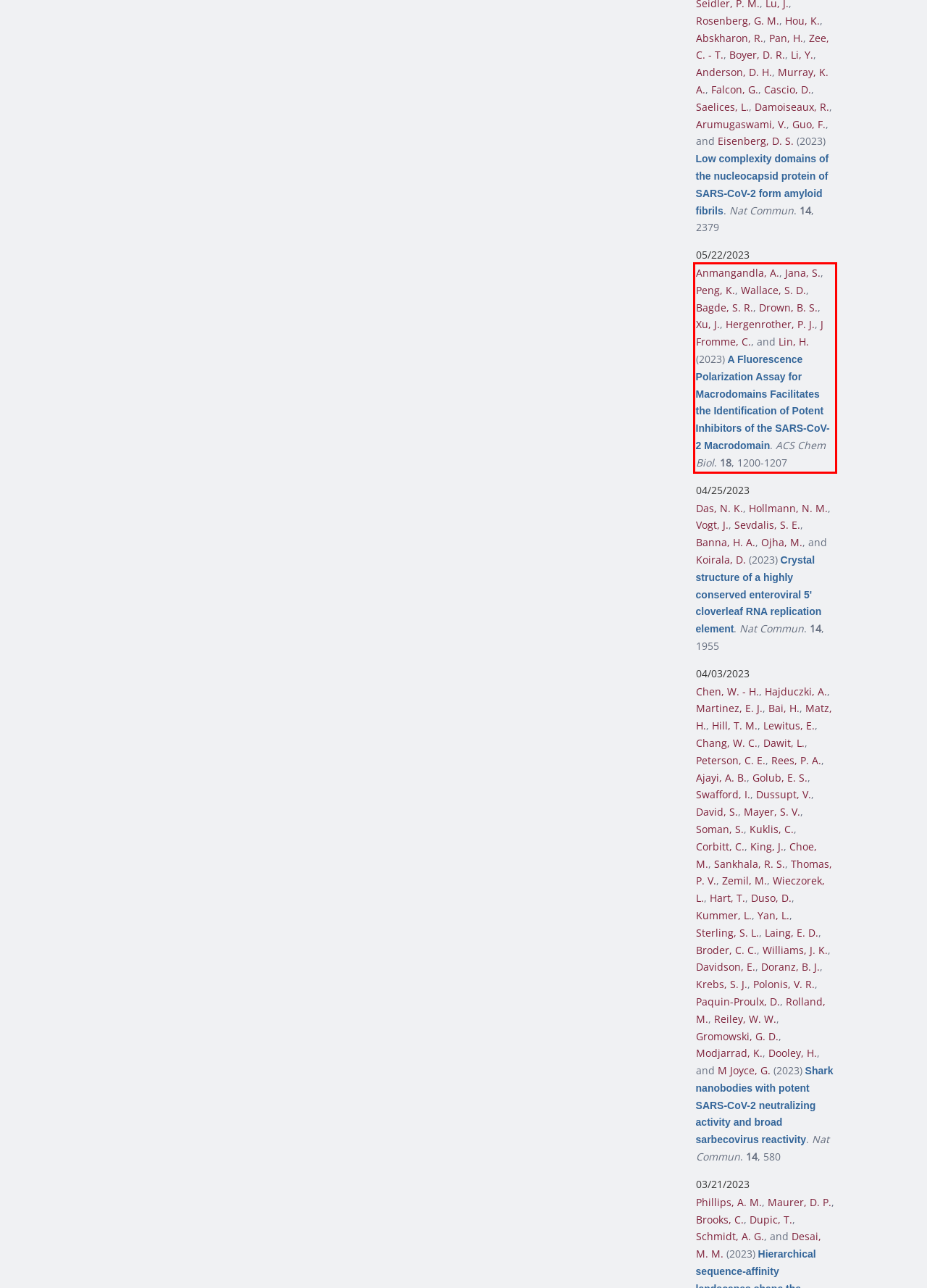From the screenshot of the webpage, locate the red bounding box and extract the text contained within that area.

Anmangandla, A., Jana, S., Peng, K., Wallace, S. D., Bagde, S. R., Drown, B. S., Xu, J., Hergenrother, P. J., J Fromme, C., and Lin, H. (2023) A Fluorescence Polarization Assay for Macrodomains Facilitates the Identification of Potent Inhibitors of the SARS-CoV-2 Macrodomain. ACS Chem Biol. 18, 1200-1207